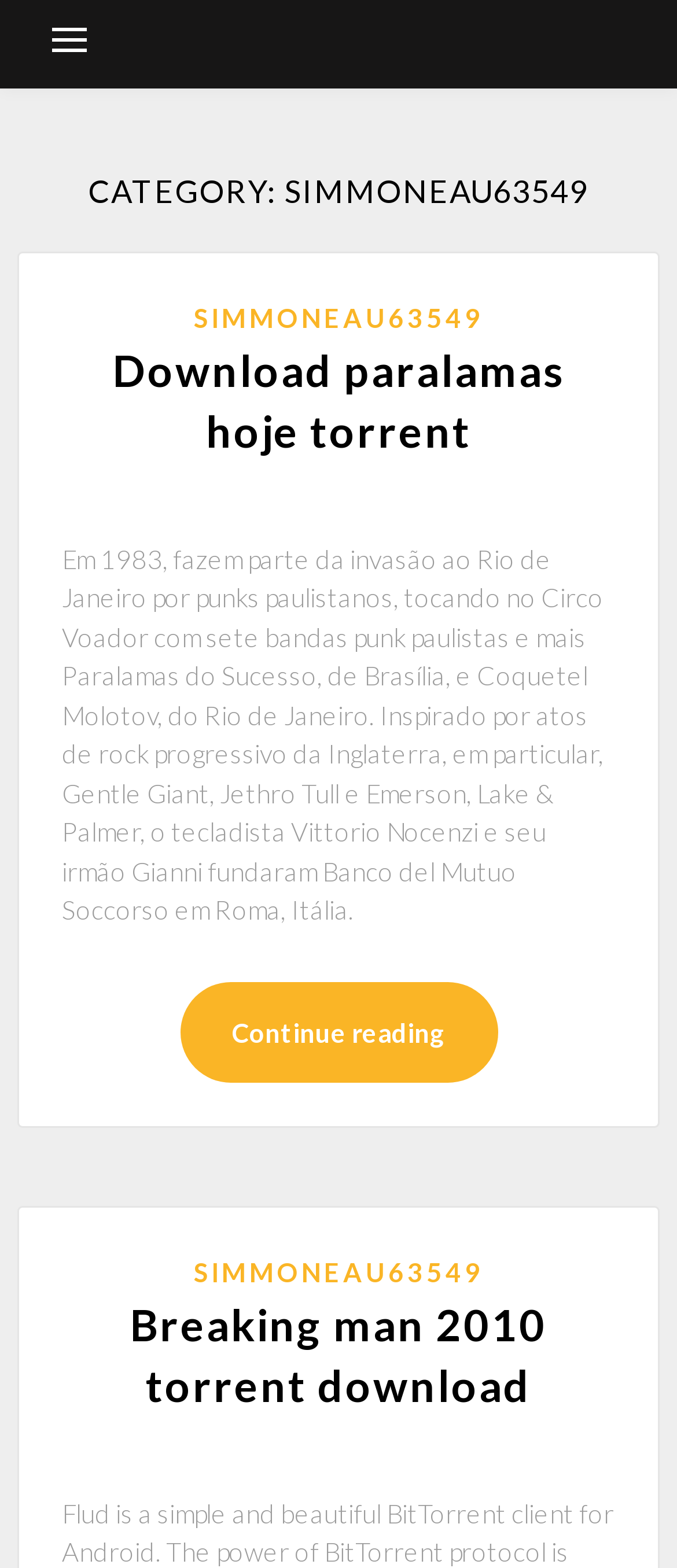Please answer the following question using a single word or phrase: What is the name of the venue where a punk concert took place in 1983?

Circo Voador